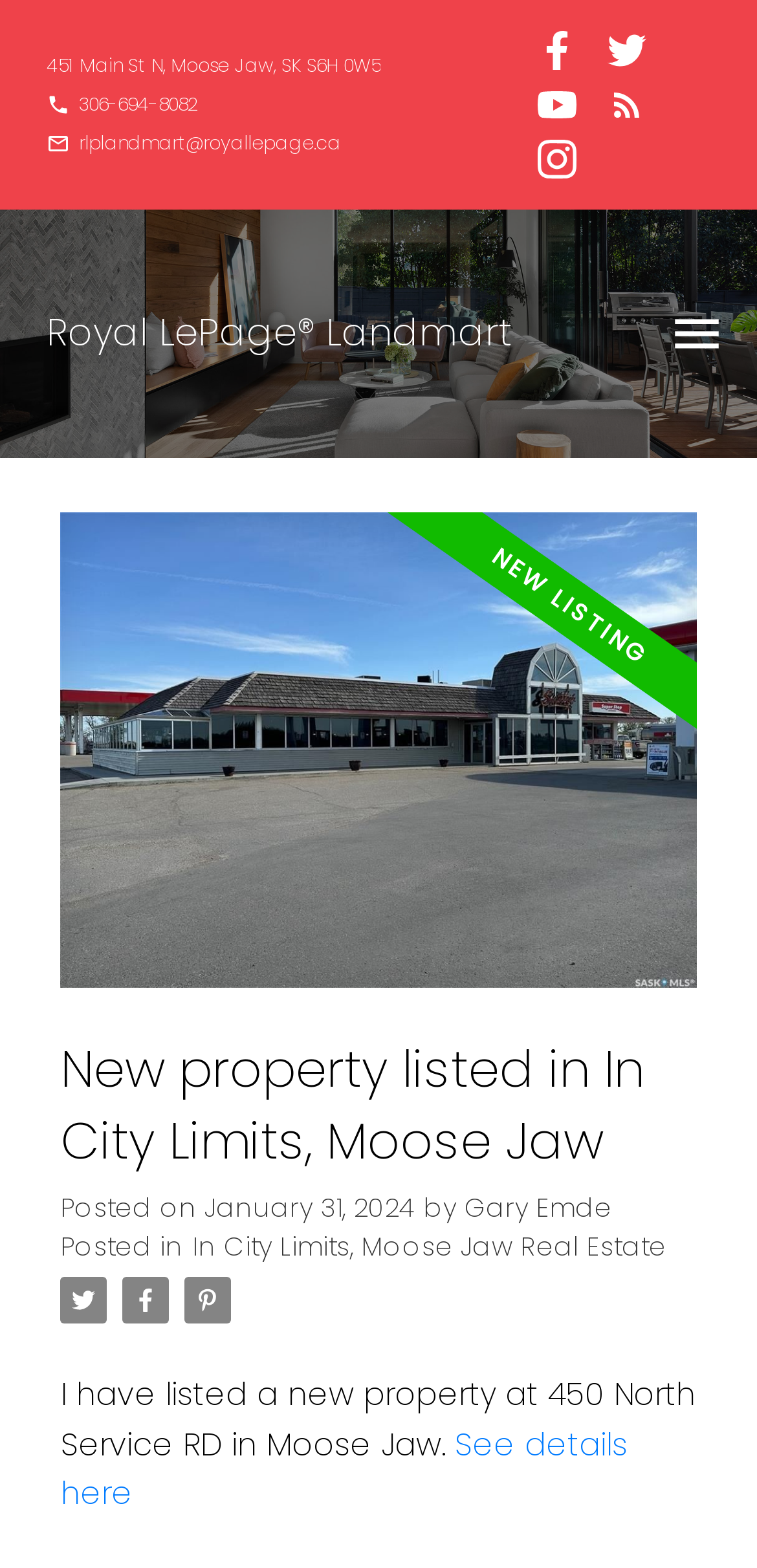Using the description: "alt="YouTube"", identify the bounding box of the corresponding UI element in the screenshot.

[0.709, 0.054, 0.76, 0.079]